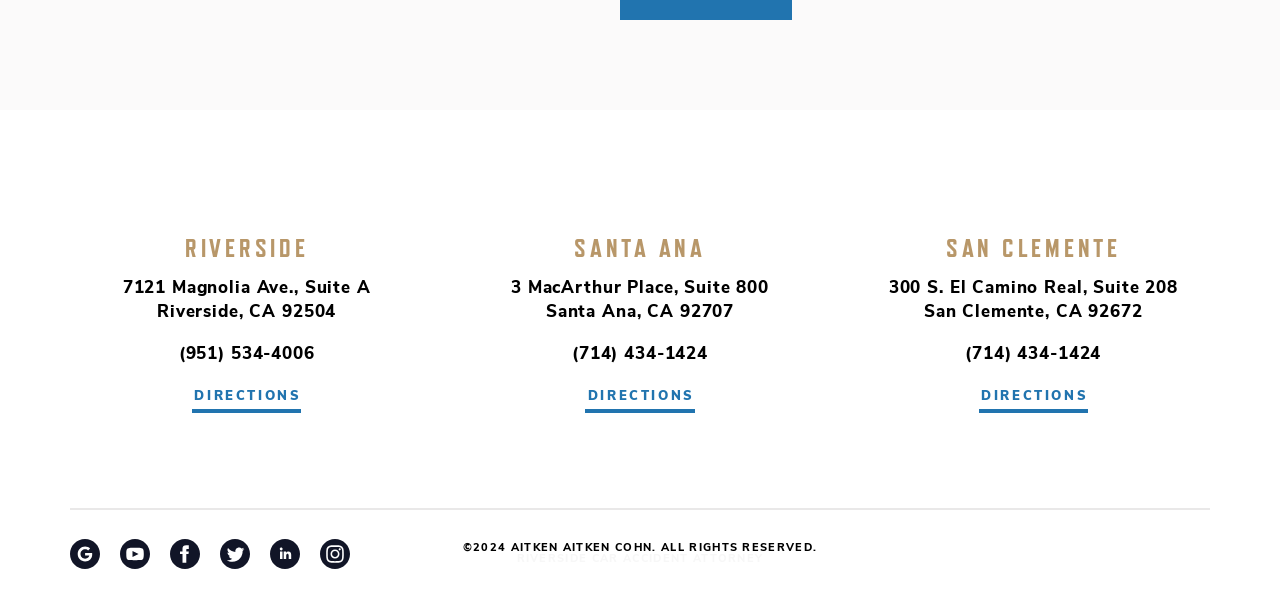What is the copyright year at the bottom of the page?
Please ensure your answer is as detailed and informative as possible.

I found the copyright year by looking at the StaticText element with the text '©2024 AITKEN AITKEN COHN. ALL RIGHTS RESERVED.' at the bottom of the page.